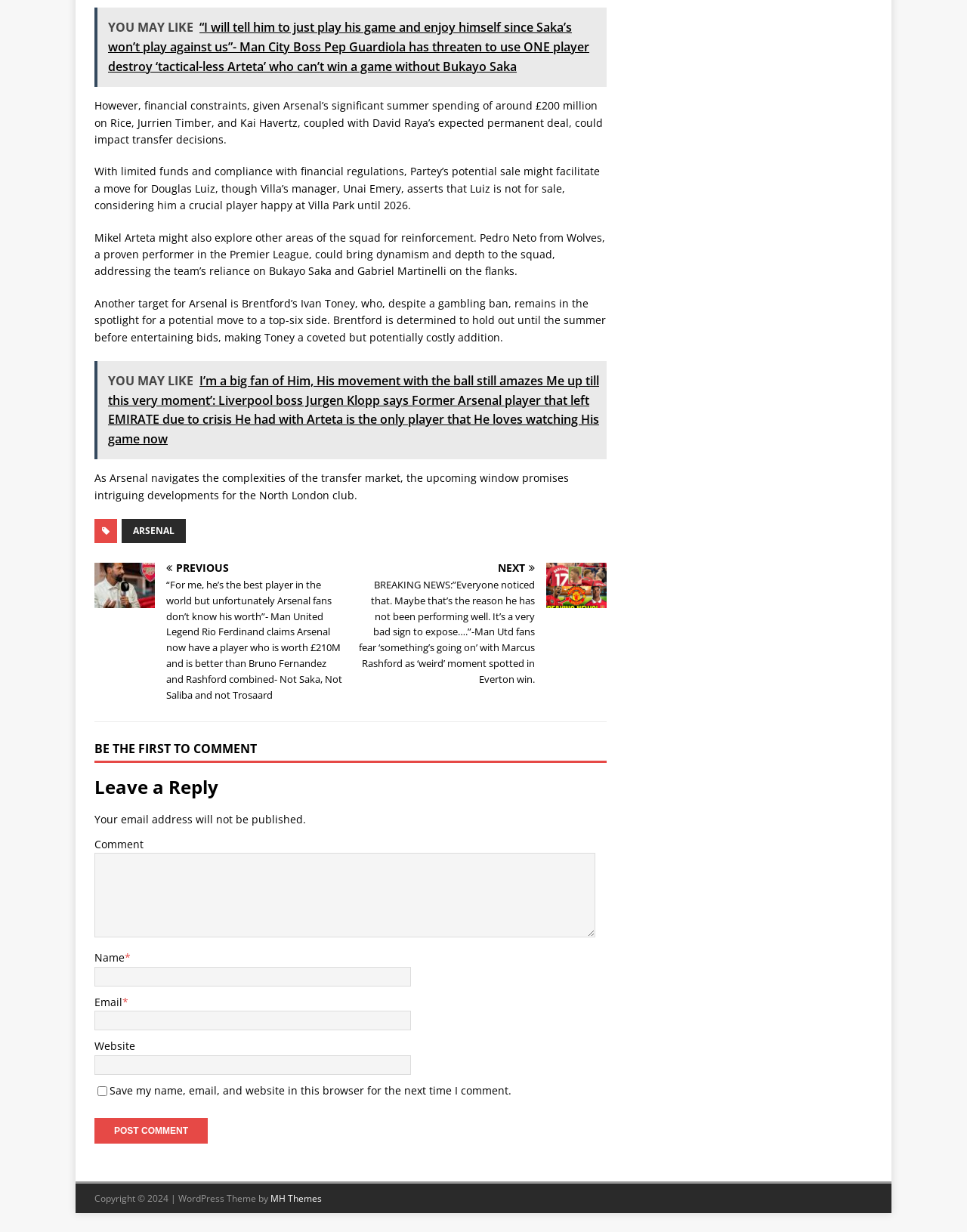Show the bounding box coordinates for the element that needs to be clicked to execute the following instruction: "Click on the 'NEXT' link". Provide the coordinates in the form of four float numbers between 0 and 1, i.e., [left, top, right, bottom].

[0.369, 0.457, 0.627, 0.558]